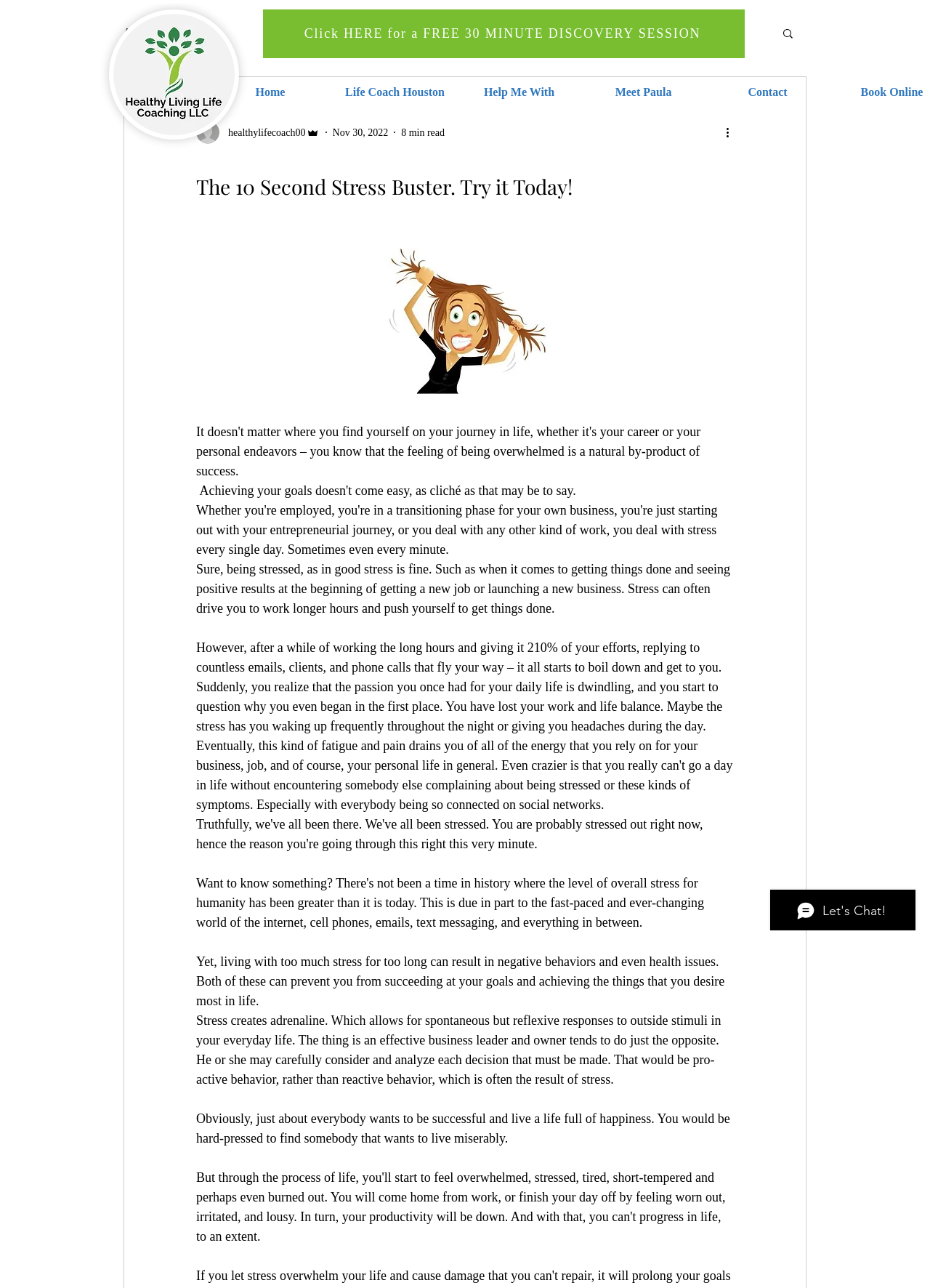What is the duration of the free discovery session offered?
Using the image as a reference, answer the question in detail.

The button 'Click HERE for a FREE 30 MINUTE DISCOVERY SESSION' suggests that the free discovery session offered is 30 minutes long.